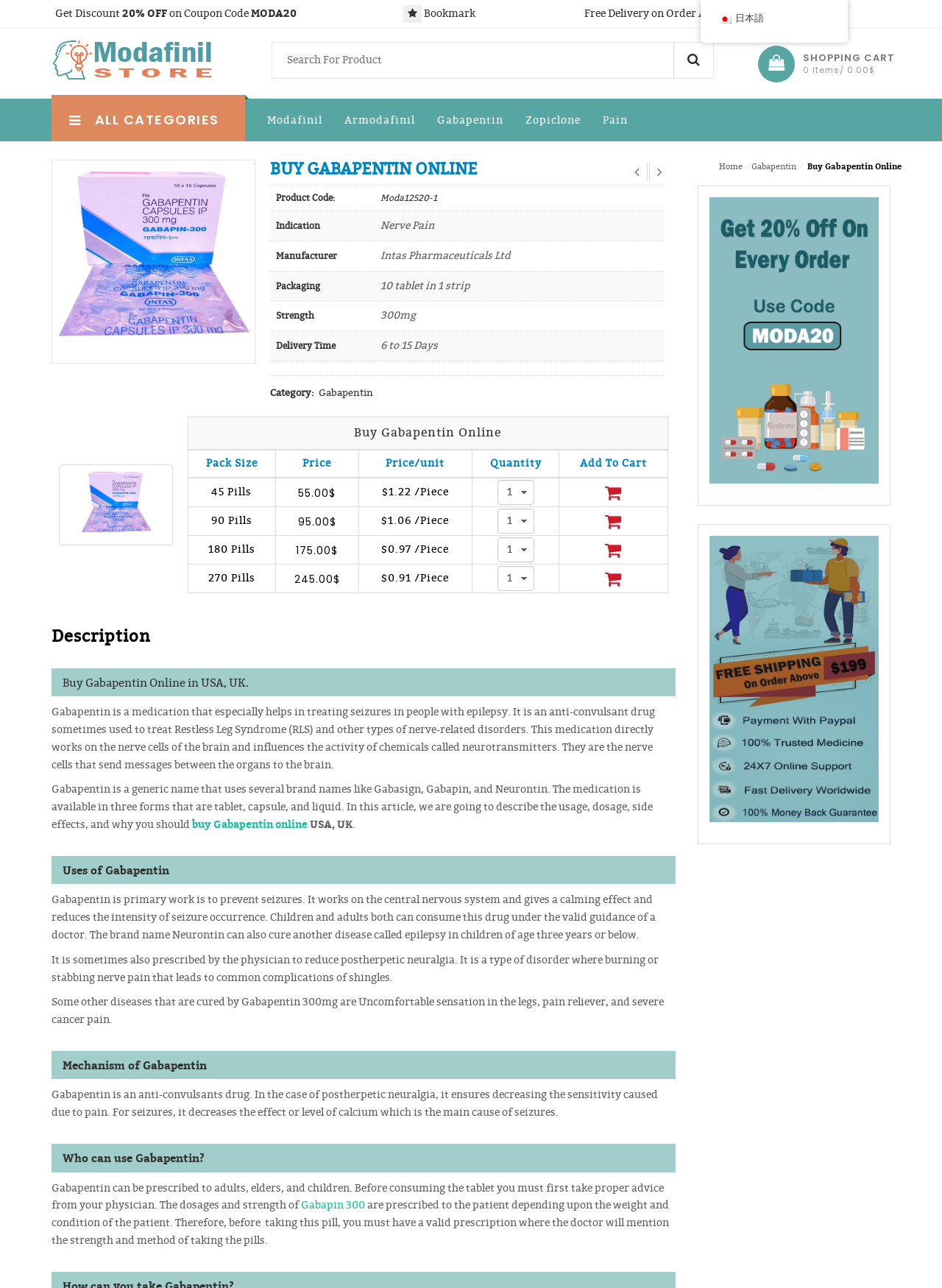Explain in detail what you observe on this webpage.

This webpage is an online store selling Gabapentin, a medication used to relieve nerve pain. At the top of the page, there is a banner with a discount offer of 20% off with a coupon code "MODA20". Below the banner, there is a search bar where users can search for products. On the top-right corner, there is a shopping cart icon with a count of 0 items and a total cost of $0.00.

On the left side of the page, there is a navigation menu with links to different categories, including Modafinil, Armodafinil, Gabapentin, Zopiclone, and Pain. Below the navigation menu, there is a section with a heading "BUY GABAPENTIN ONLINE" and a table with product information, including product code, indication, manufacturer, packaging, strength, and delivery time.

On the right side of the page, there is a section with a heading "Category: Gabapentin" and a table with different pack sizes and prices. Users can select the quantity of the product they want to purchase and add it to their cart.

At the bottom of the page, there is a section with a heading "Buy Gabapentin Online" and a table with product information and prices. There are also social media links and a copyright notice.

Throughout the page, there are several images, including a logo, product images, and icons for social media and shopping cart. The overall layout of the page is organized and easy to navigate, with clear headings and concise text.